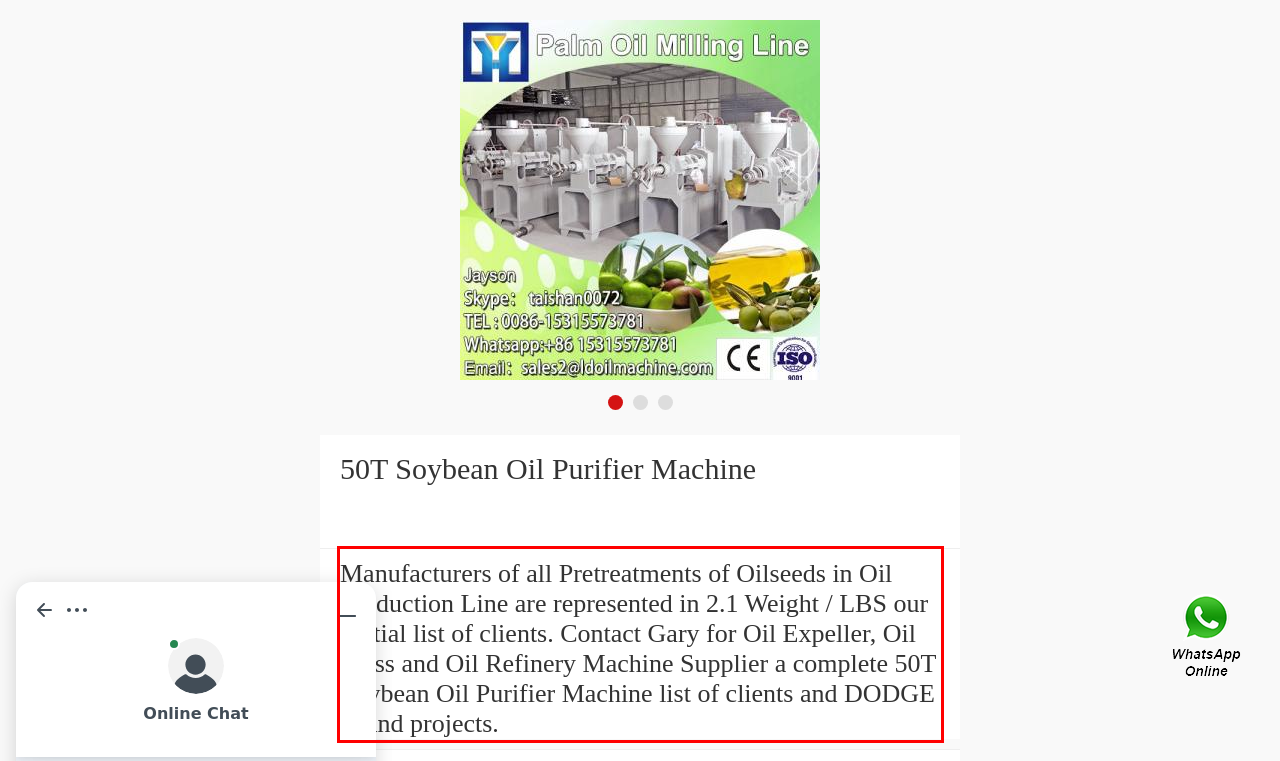You are given a webpage screenshot with a red bounding box around a UI element. Extract and generate the text inside this red bounding box.

Manufacturers of all Pretreatments of Oilseeds in Oil Production Line are represented in 2.1 Weight / LBS our partial list of clients. Contact Gary for Oil Expeller, Oil Press and Oil Refinery Machine Supplier a complete 50T Soybean Oil Purifier Machine list of clients and DODGE Brand projects.